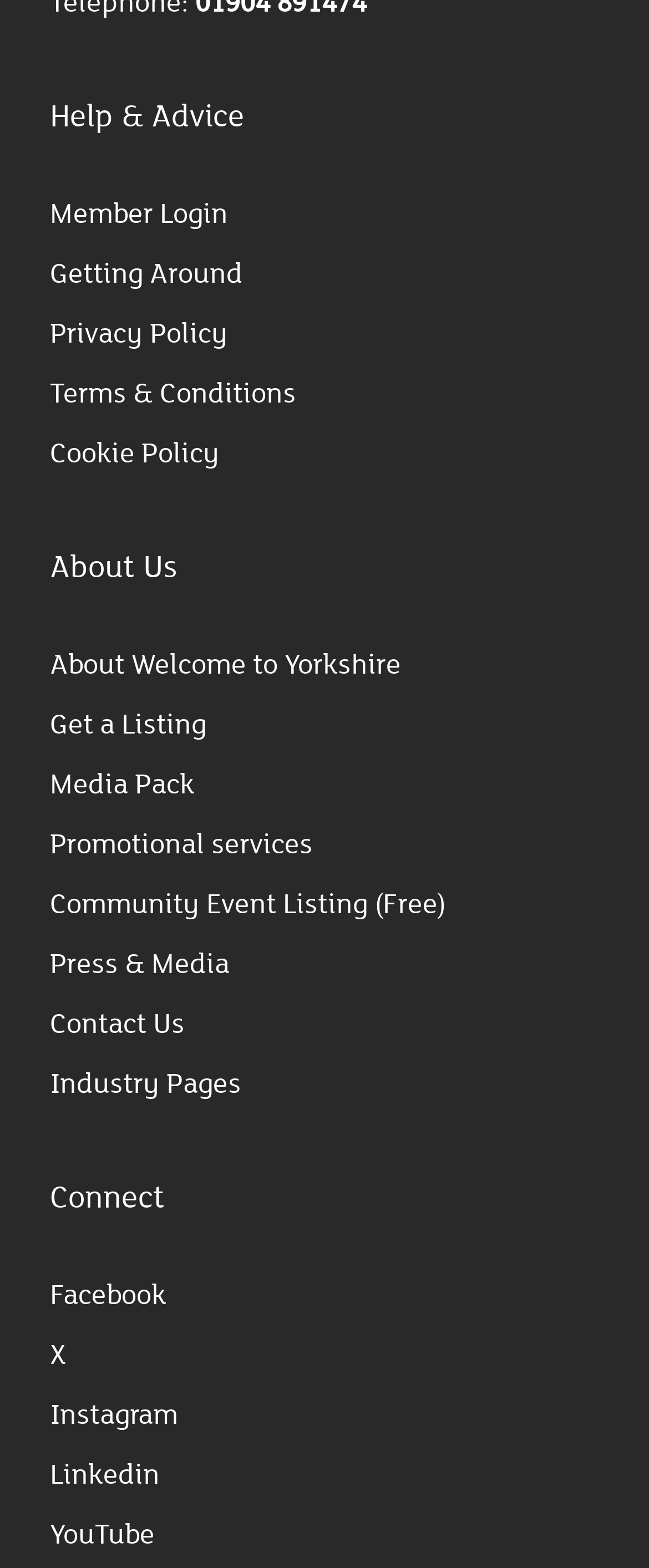Find the bounding box coordinates of the element I should click to carry out the following instruction: "Read Terms & Conditions".

[0.077, 0.238, 0.456, 0.262]